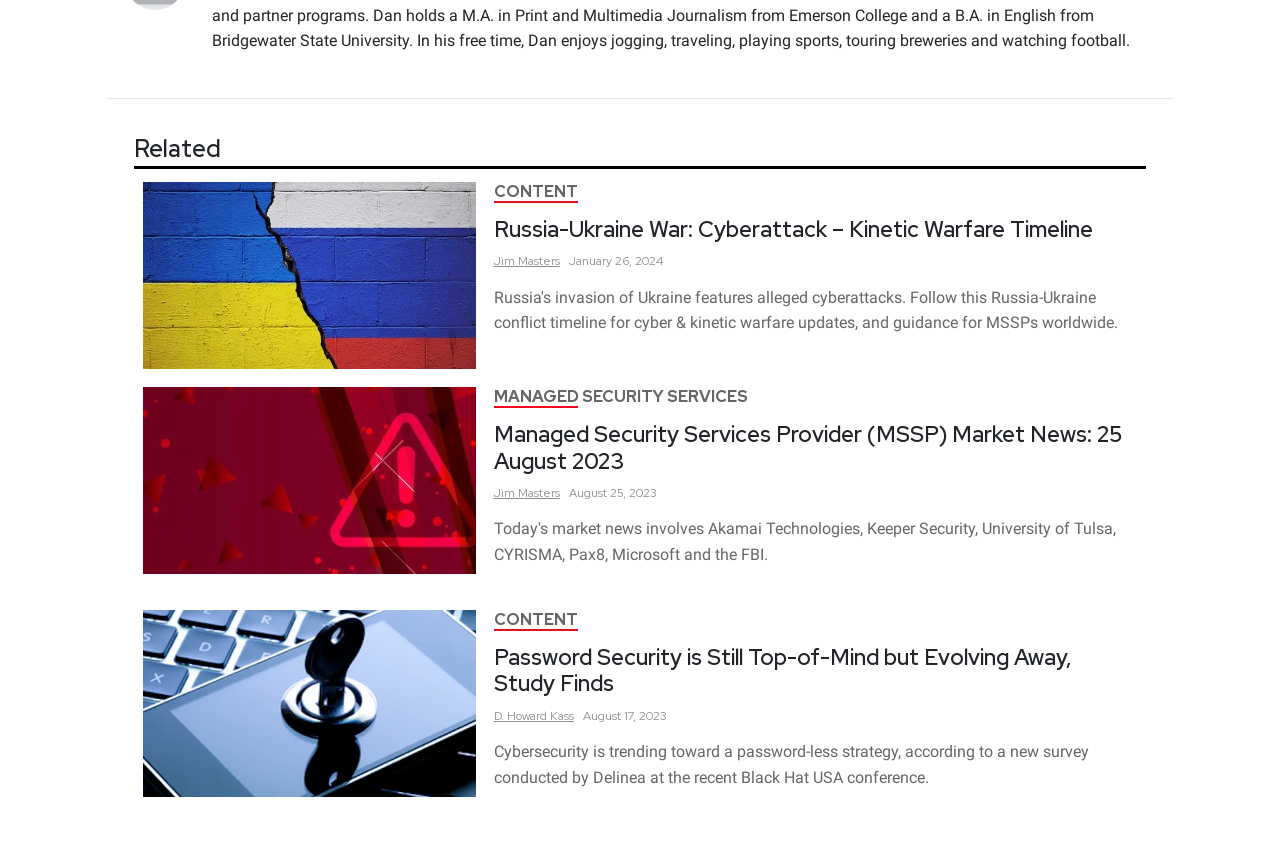Please look at the image and answer the question with a detailed explanation: What is the credit for the image in the first article?

The first article has an image with the OCR text 'Credit: Getty Images' which indicates that the credit for the image is Getty Images.